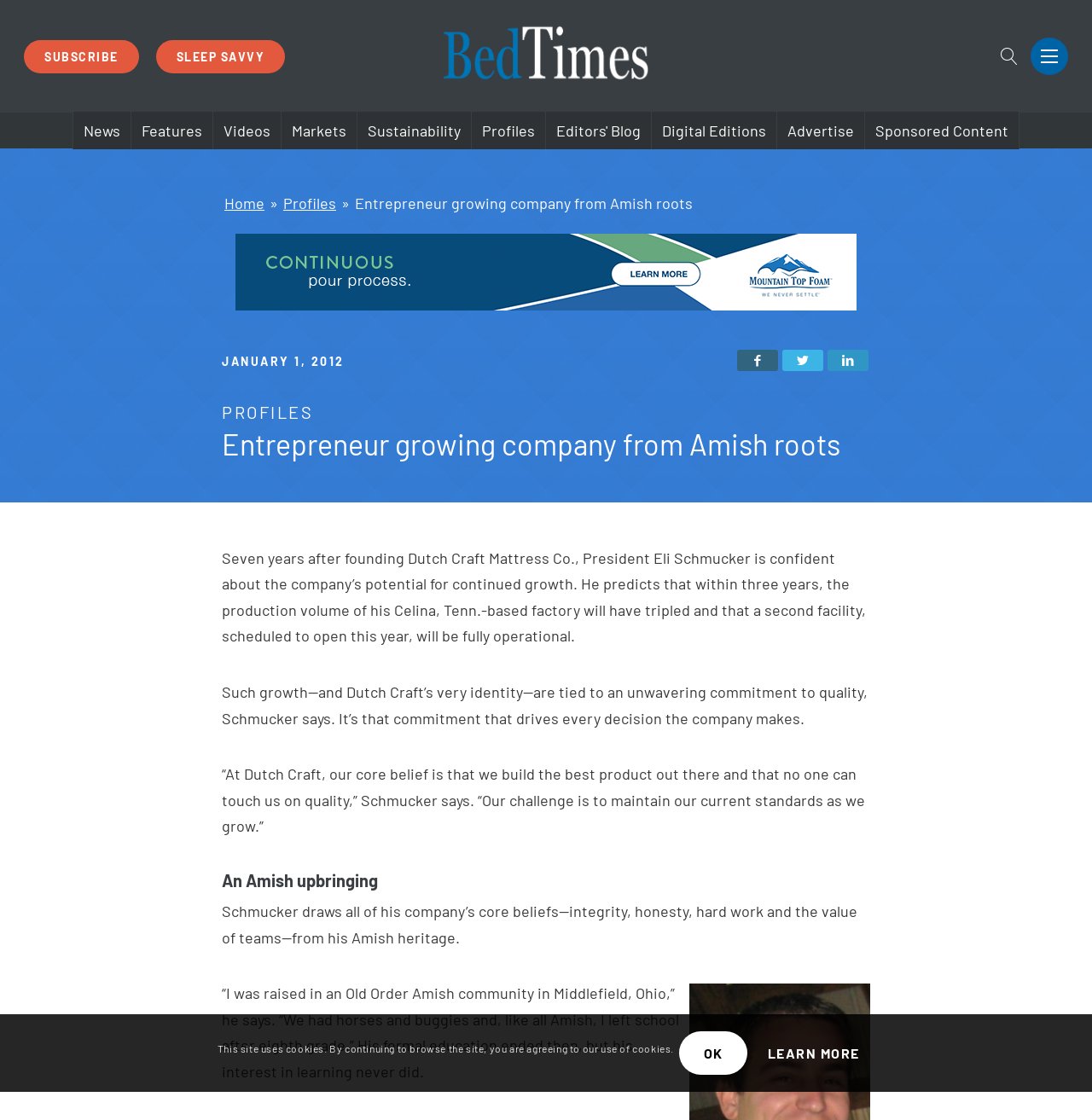Summarize the contents and layout of the webpage in detail.

The webpage appears to be an article from BedTimes Magazine, with a focus on entrepreneurship and business growth. At the top of the page, there are several links to different sections of the magazine, including "SUBSCRIBE", "SLEEP SAVVY", and a search bar. To the right of these links, there are two buttons and an image.

Below the top navigation, there is a menu bar with links to various categories, including "News", "Features", "Videos", and more. Each of these links has a corresponding dropdown menu.

The main content of the page is an article titled "Entrepreneur growing company from Amish roots", which tells the story of Eli Schmucker, the president of Dutch Craft Mattress Co. The article is divided into sections, with headings such as "Entrepreneur growing company from Amish roots" and "An Amish upbringing". The text describes Schmucker's commitment to quality and his company's growth, as well as his Amish heritage and how it has influenced his business values.

To the right of the article, there are social media links to share the article on Facebook, Twitter, and LinkedIn. At the bottom of the page, there is a notice about the site's use of cookies, with links to "OK" and "LEARN MORE".